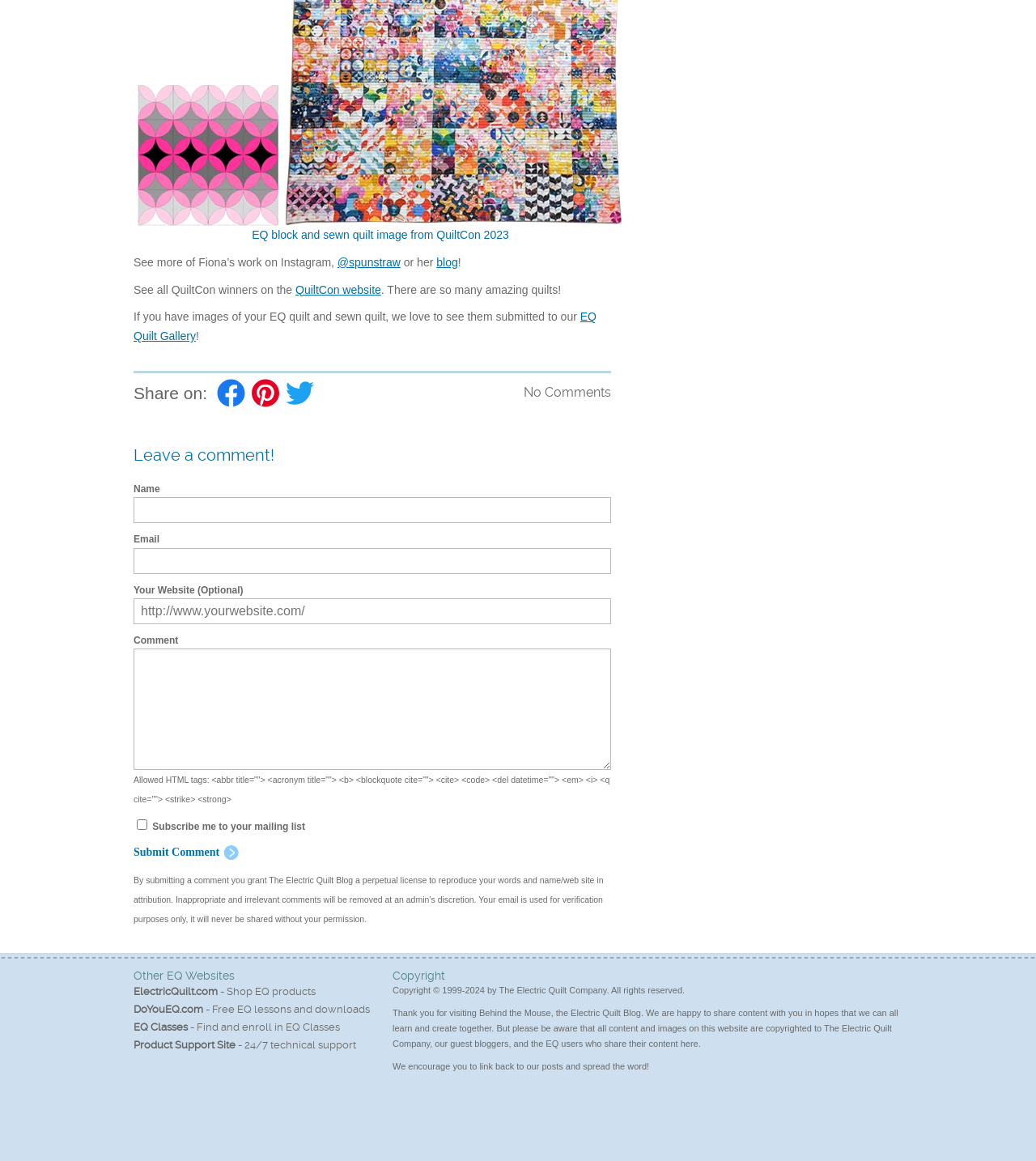Pinpoint the bounding box coordinates of the element you need to click to execute the following instruction: "Leave a comment". The bounding box should be represented by four float numbers between 0 and 1, in the format [left, top, right, bottom].

[0.129, 0.383, 0.59, 0.4]